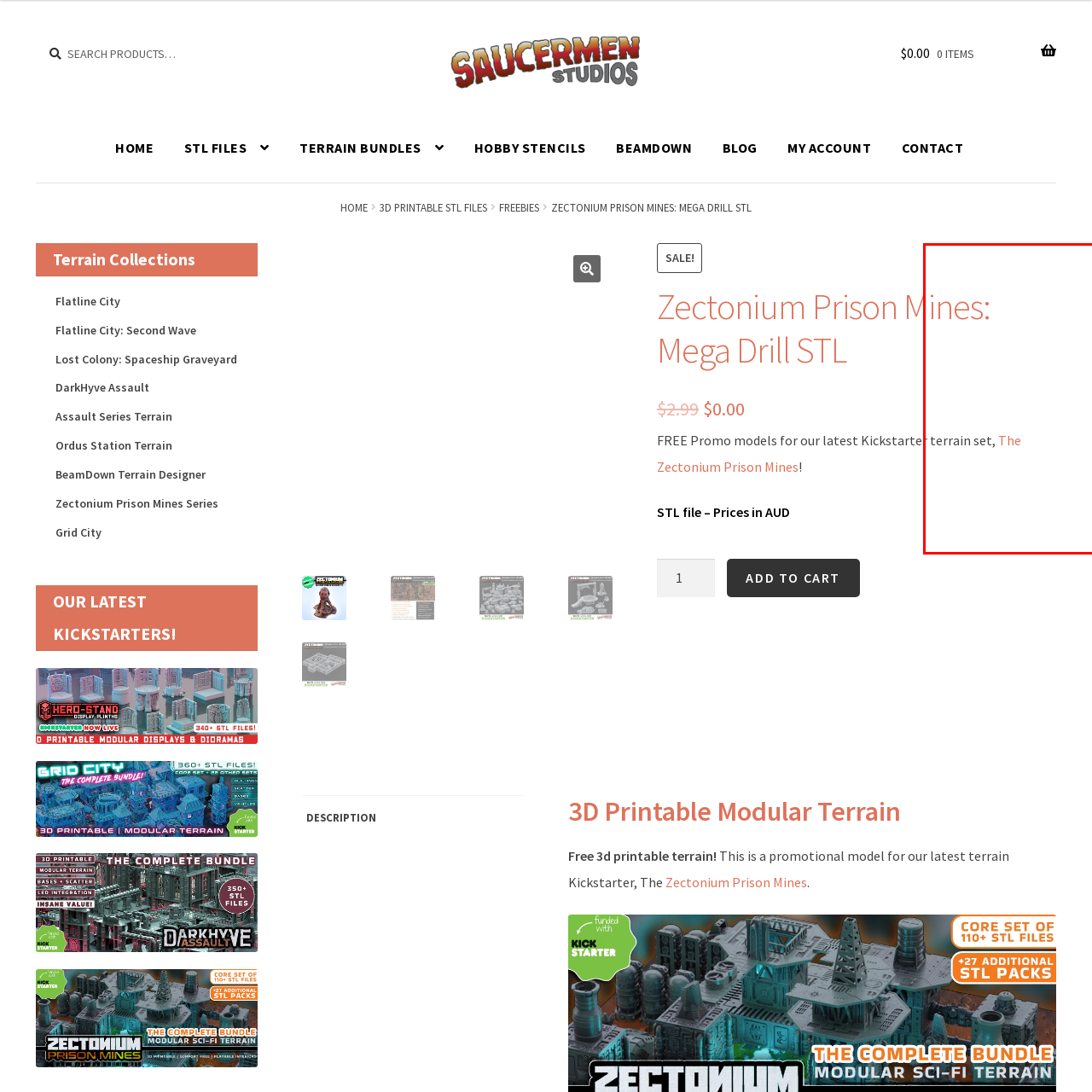Direct your attention to the image encased in a red frame, What is the 'Zectonium Prison Mines'? Please answer in one word or a brief phrase.

A 3D printable model